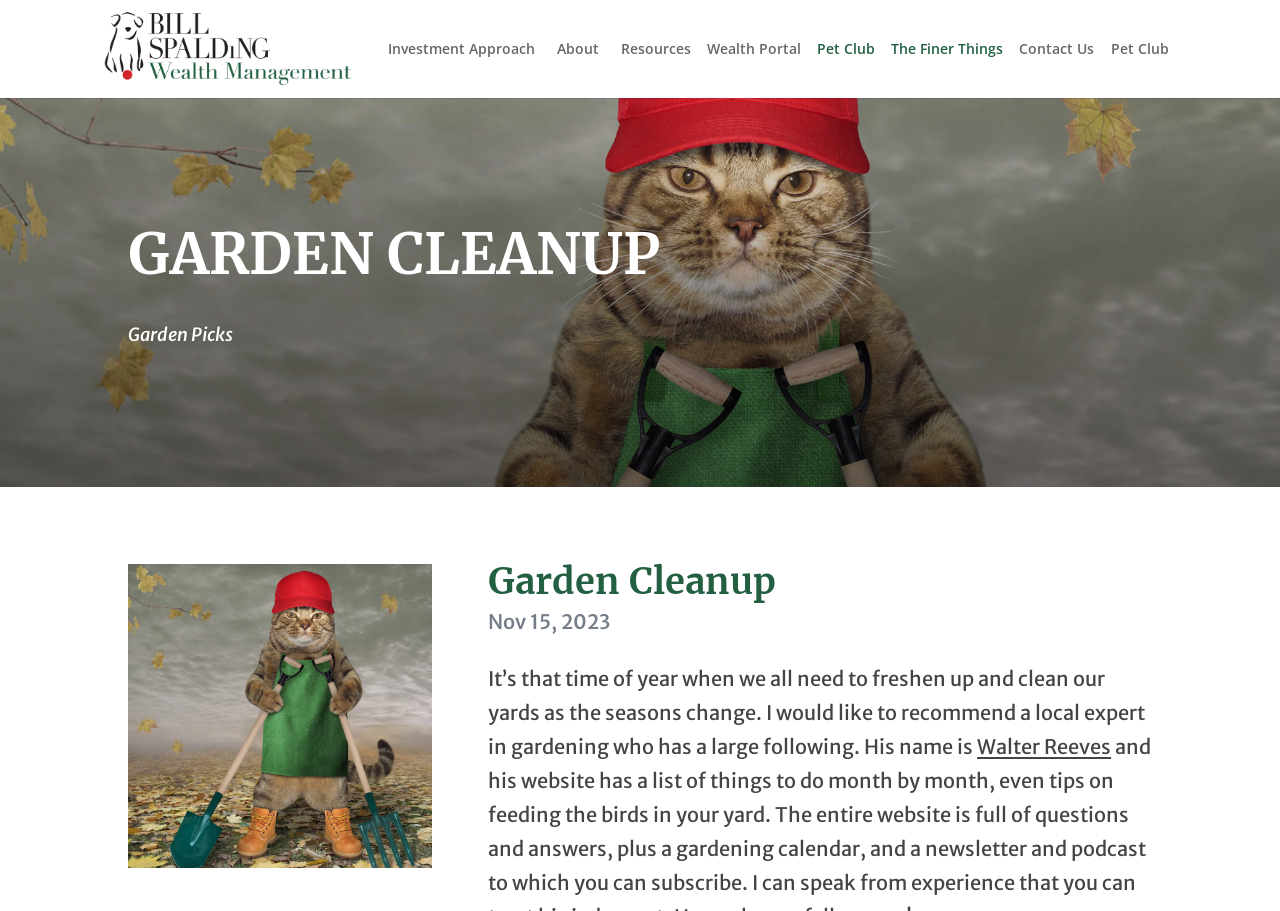Bounding box coordinates should be in the format (top-left x, top-left y, bottom-right x, bottom-right y) and all values should be floating point numbers between 0 and 1. Determine the bounding box coordinate for the UI element described as: The Finer Things

[0.696, 0.046, 0.784, 0.061]